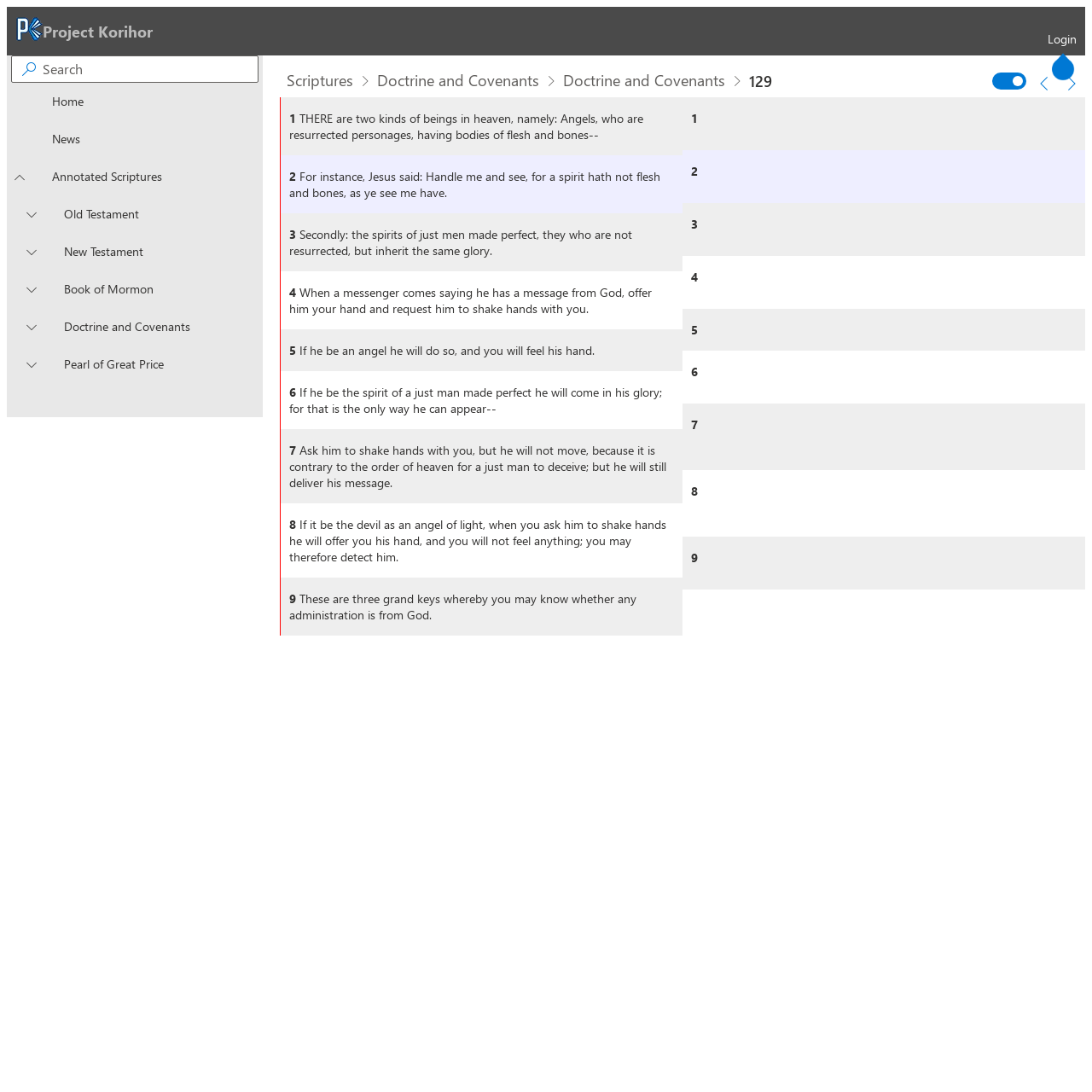How many columns are in the layout table?
Please provide a detailed and thorough answer to the question.

I analyzed the layout table element located at [0.256, 0.089, 0.994, 0.989] and found that it contains two layout table cells. This suggests that the layout table has two columns.